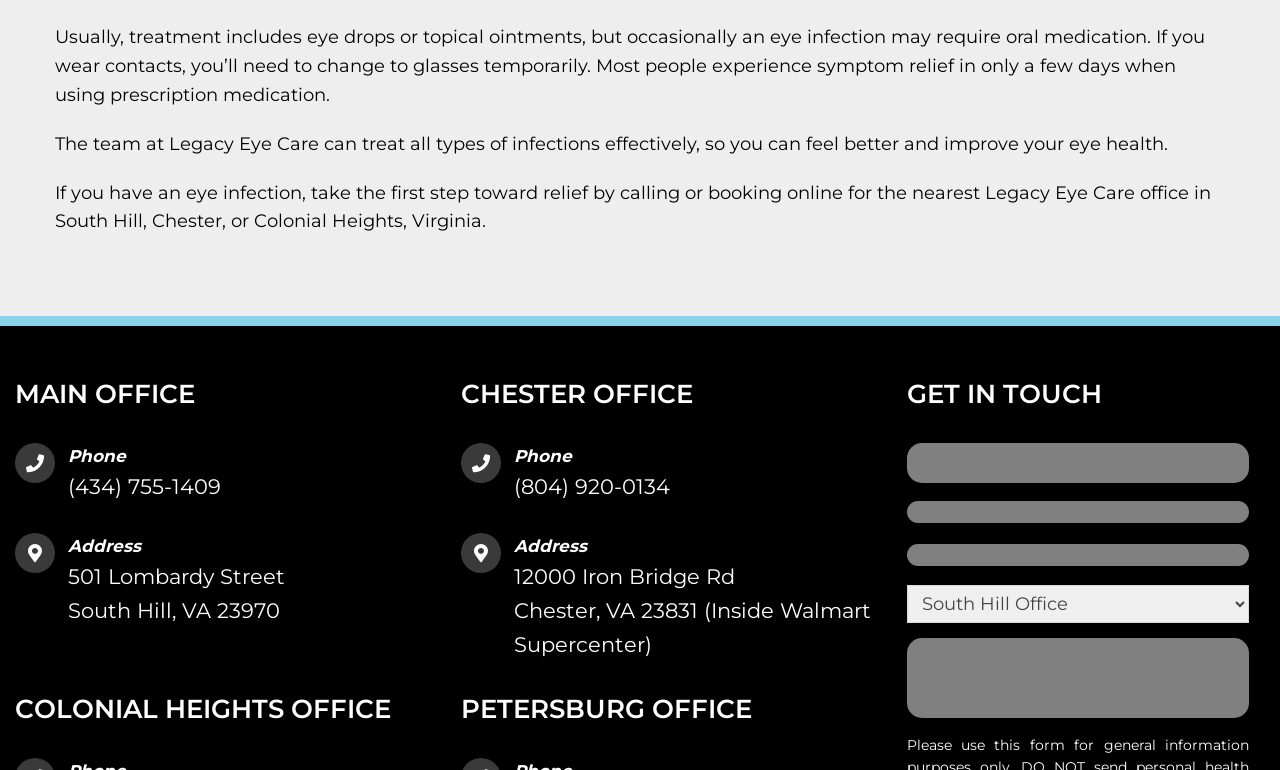Identify the bounding box coordinates necessary to click and complete the given instruction: "Send a message".

[0.708, 0.575, 0.976, 0.627]